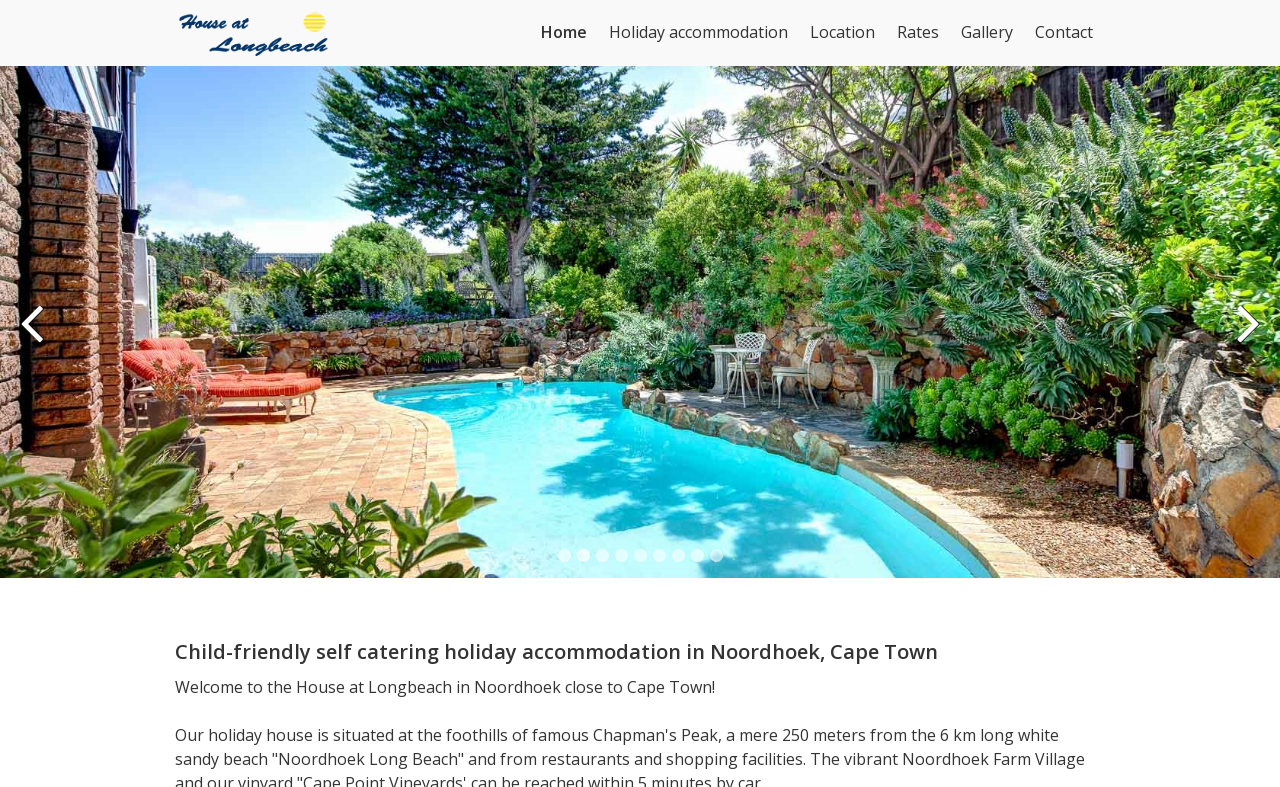Based on the element description, predict the bounding box coordinates (top-left x, top-left y, bottom-right x, bottom-right y) for the UI element in the screenshot: Gallery

[0.743, 0.023, 0.799, 0.058]